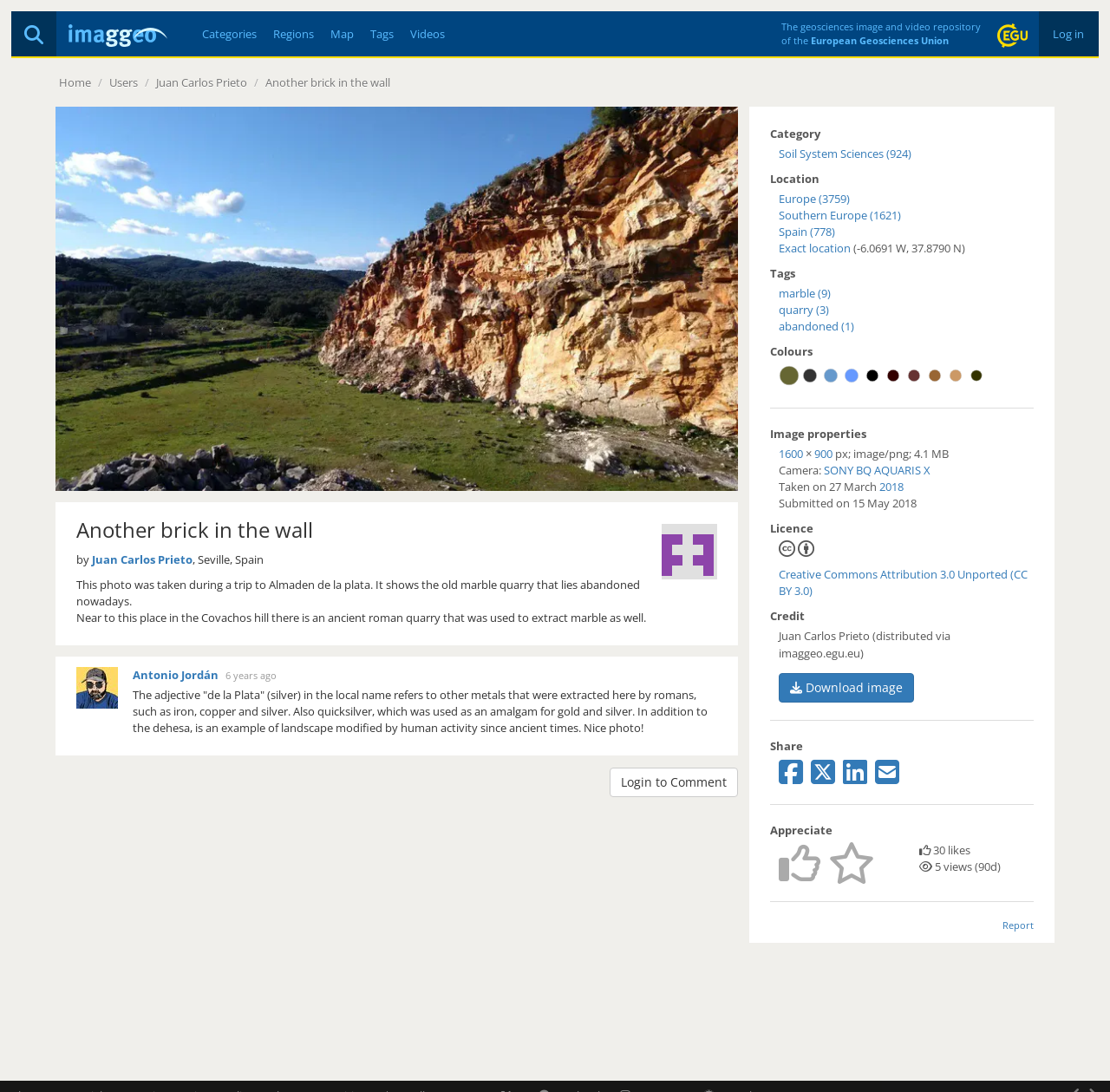Please find the bounding box coordinates of the clickable region needed to complete the following instruction: "contact the author". The bounding box coordinates must consist of four float numbers between 0 and 1, i.e., [left, top, right, bottom].

None